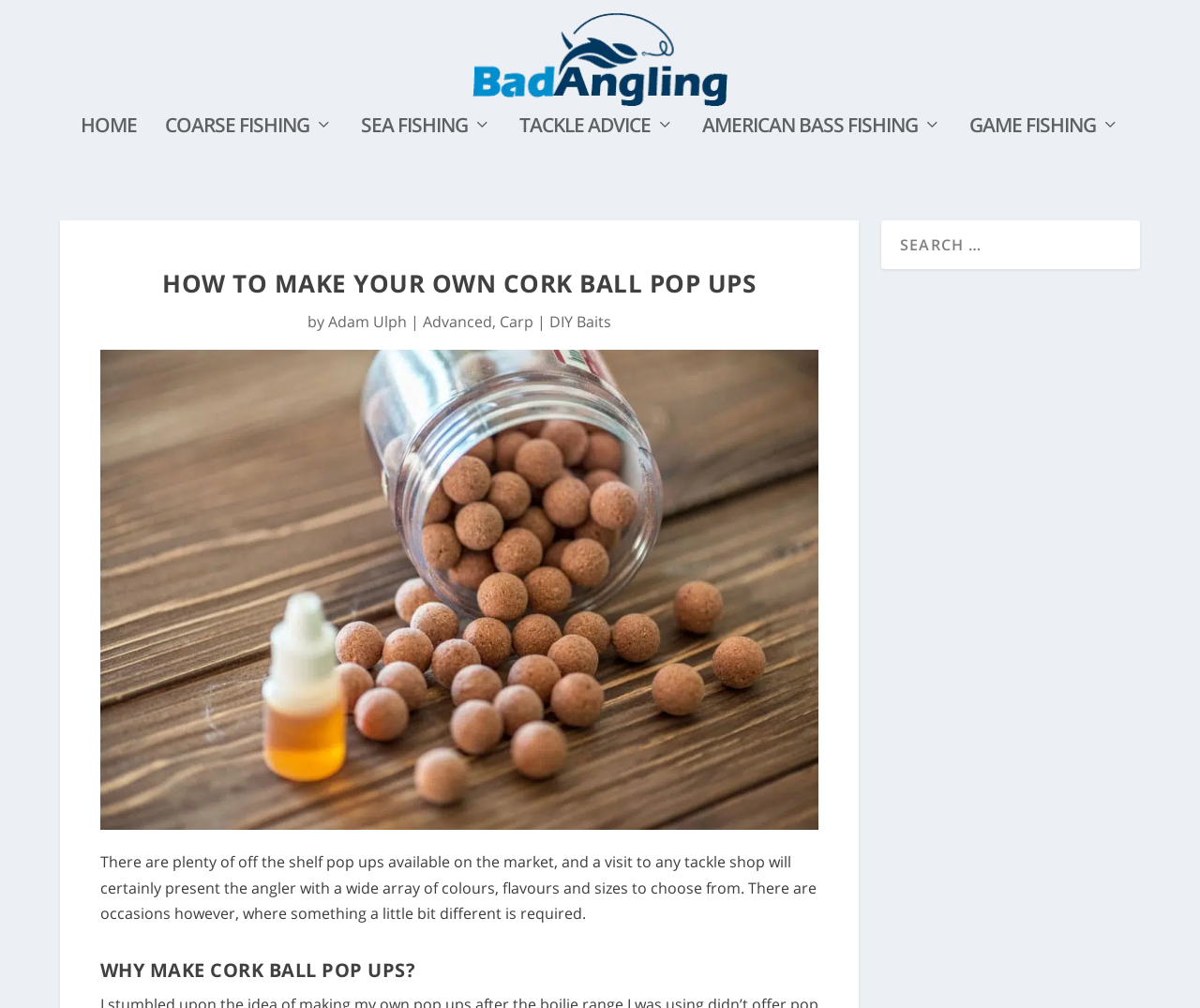Determine the bounding box coordinates of the clickable element necessary to fulfill the instruction: "Learn about coarse fishing". Provide the coordinates as four float numbers within the 0 to 1 range, i.e., [left, top, right, bottom].

[0.138, 0.111, 0.258, 0.137]